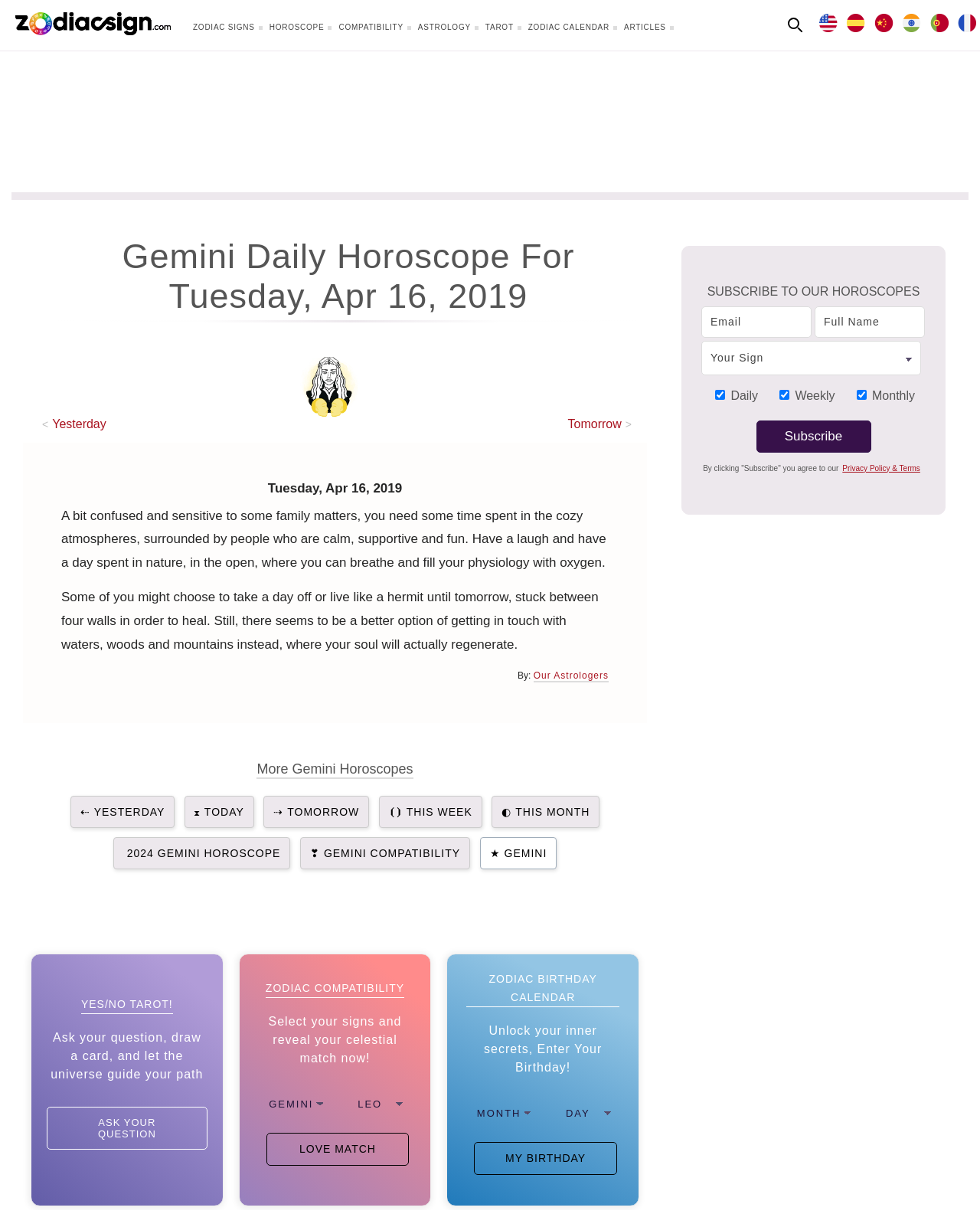Highlight the bounding box coordinates of the element you need to click to perform the following instruction: "Get yesterday's horoscope."

[0.039, 0.34, 0.108, 0.351]